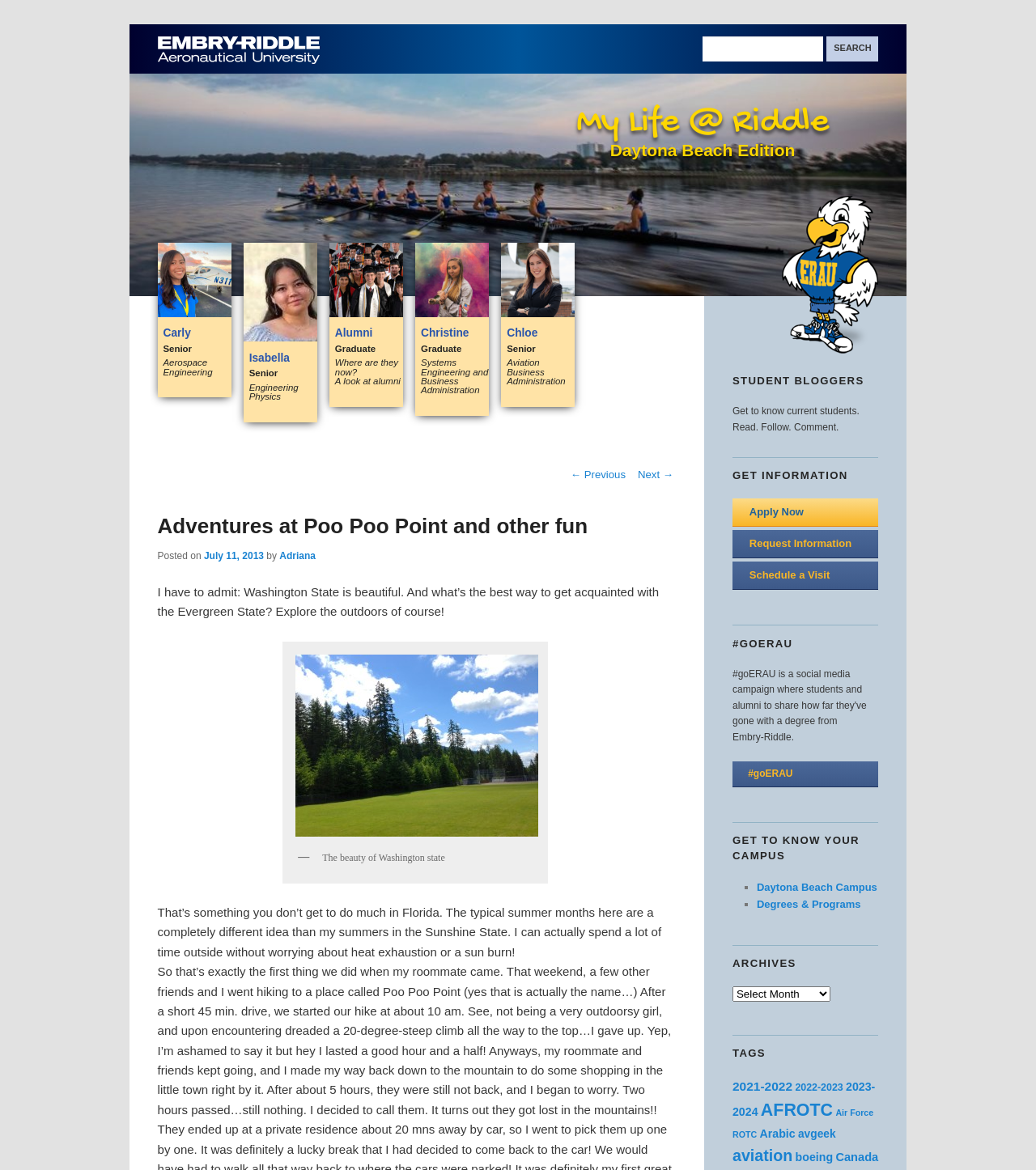Provide a thorough description of the webpage you see.

The webpage is a student blog from Embry-Riddle Aeronautical University, with a logo at the top left corner. Below the logo, there is a search bar and a heading "My Life @ Riddle" with a subheading "Daytona Beach Edition". 

On the top right side, there is a main menu with links to skip to primary and secondary content. Below the main menu, there are five links to student blogs, each with an image, a name, and a description of their major. The links are arranged horizontally, with the first link starting from the left side of the page.

Below the student blog links, there is a heading "Post navigation" with links to previous and next posts. Underneath, there is a header with the title "Adventures at Poo Poo Point and other fun" and a subheading with the date and author of the post. 

The main content of the post is a text about the author's experience exploring the outdoors in Washington State, with a link to an image and a caption "The beauty of Washington state". The text is divided into three paragraphs, with the first paragraph talking about the beauty of Washington State, the second paragraph comparing the summer months in Washington to those in Florida, and the third paragraph describing the author's experience spending time outside.

On the right side of the page, there are three sections: "STUDENT BLOGGERS" with a heading and two lines of text, "GET INFORMATION" with three links to apply, request information, and schedule a visit, and "#GOERAU" with a heading, a line of text, and a link. The last section is "GET TO KNOW YOUR CAMPUS" with a heading and a list marker.